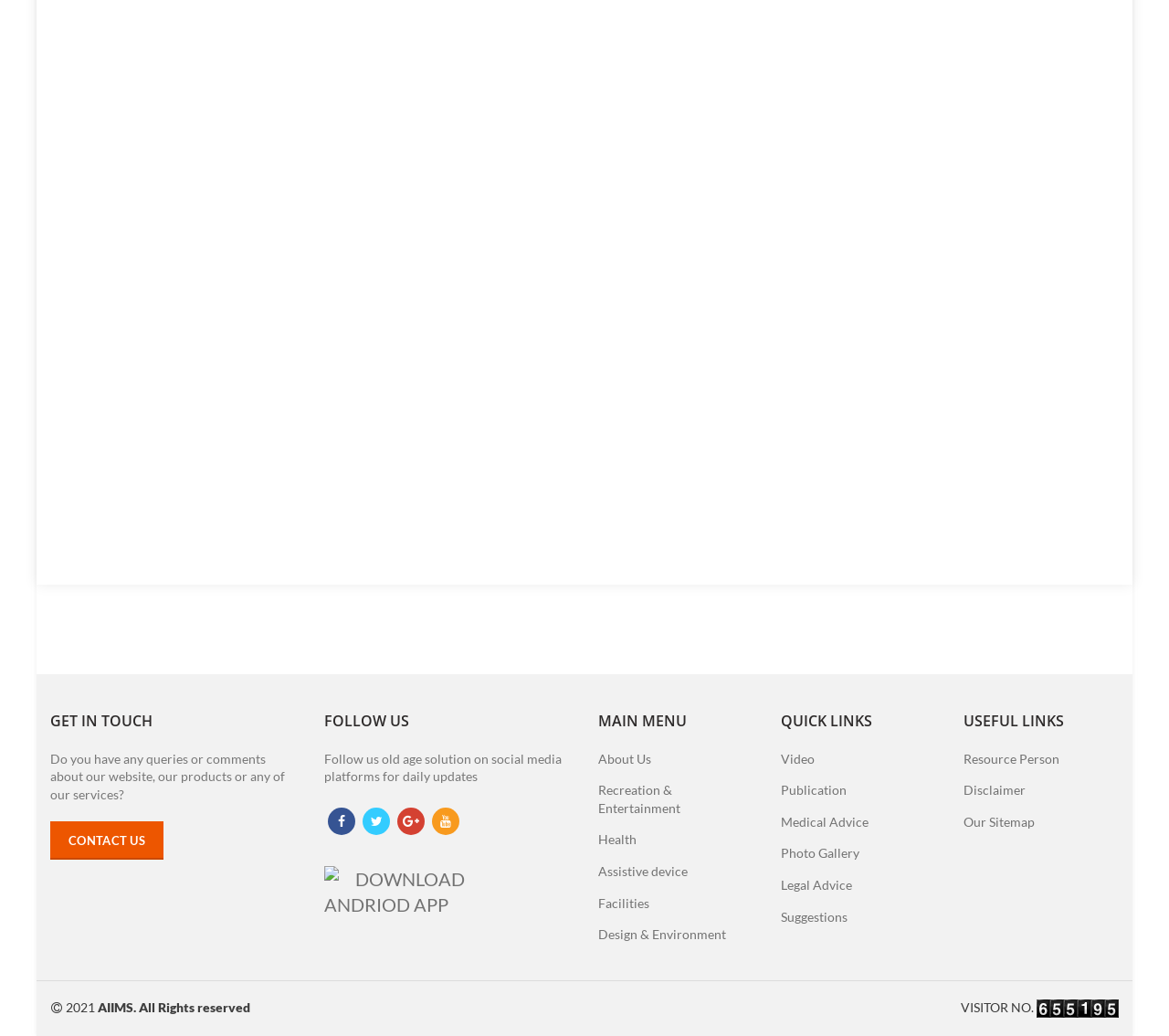Give a one-word or short phrase answer to the question: 
What is the primary focus of the webpage?

Cancer prevention and screening